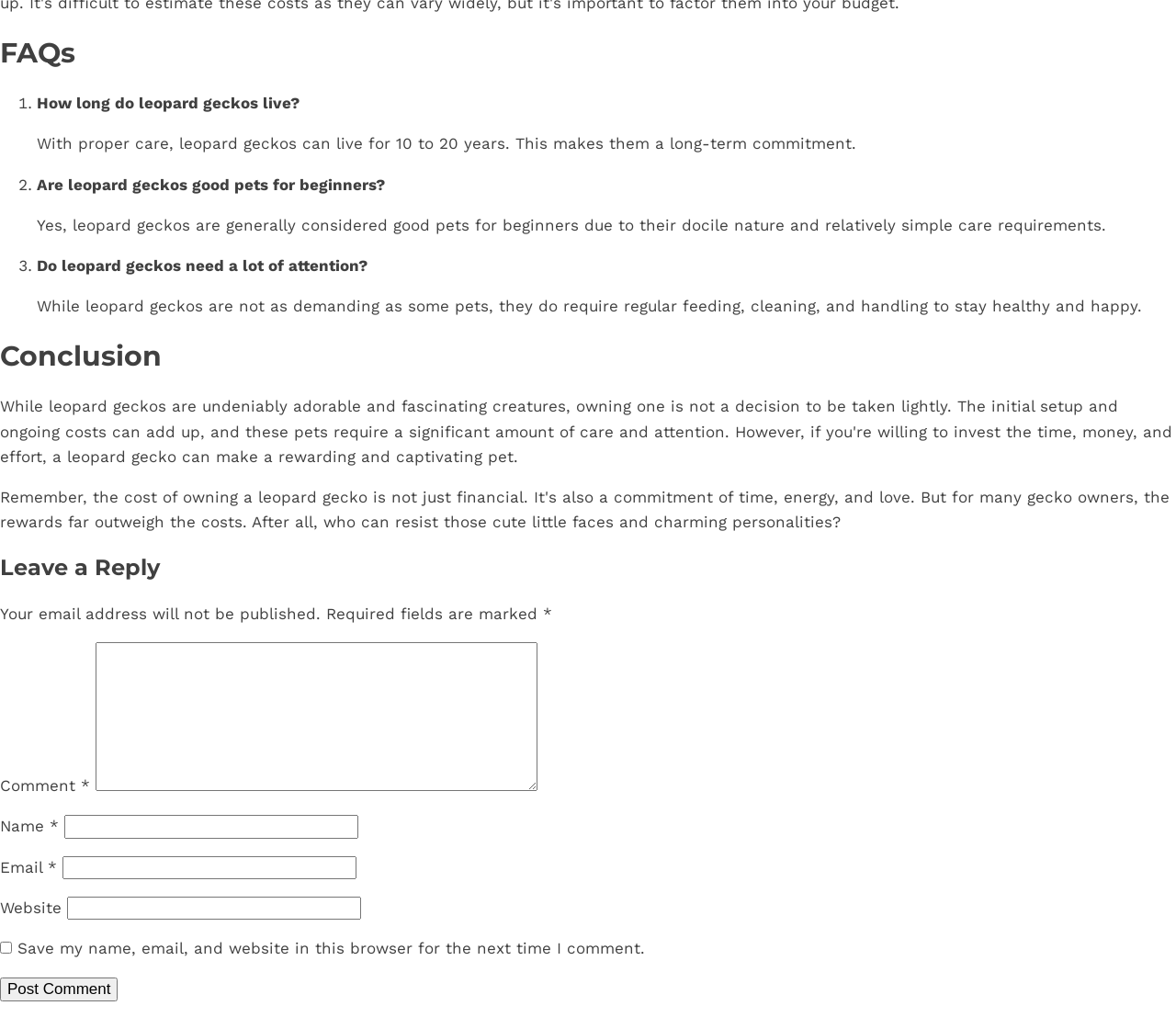Carefully examine the image and provide an in-depth answer to the question: What is the purpose of the checkbox in the comment section?

The answer can be found in the comment section, where the checkbox is labeled 'Save my name, email, and website in this browser for the next time I comment.'